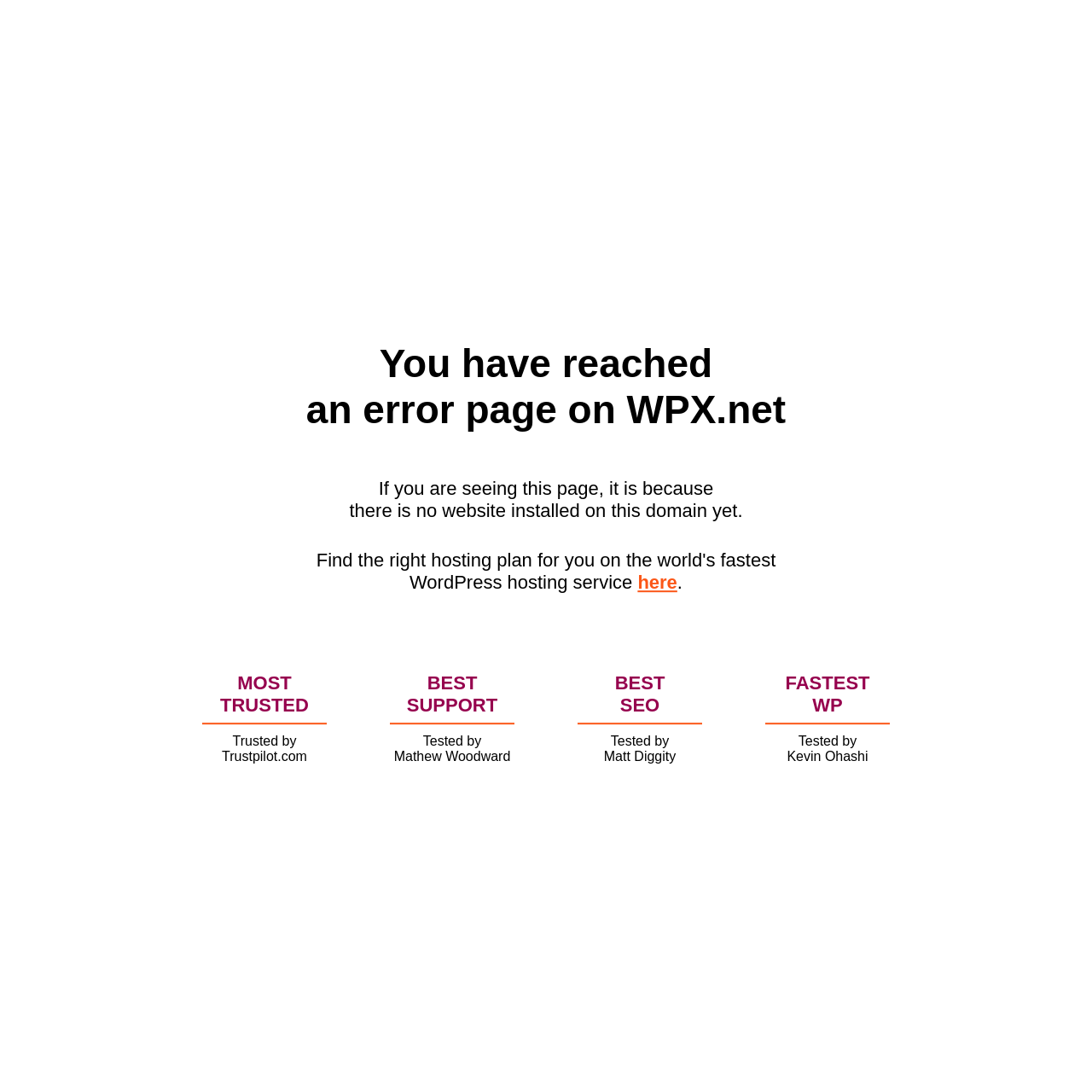What is the current status of the website?
From the screenshot, provide a brief answer in one word or phrase.

No website installed